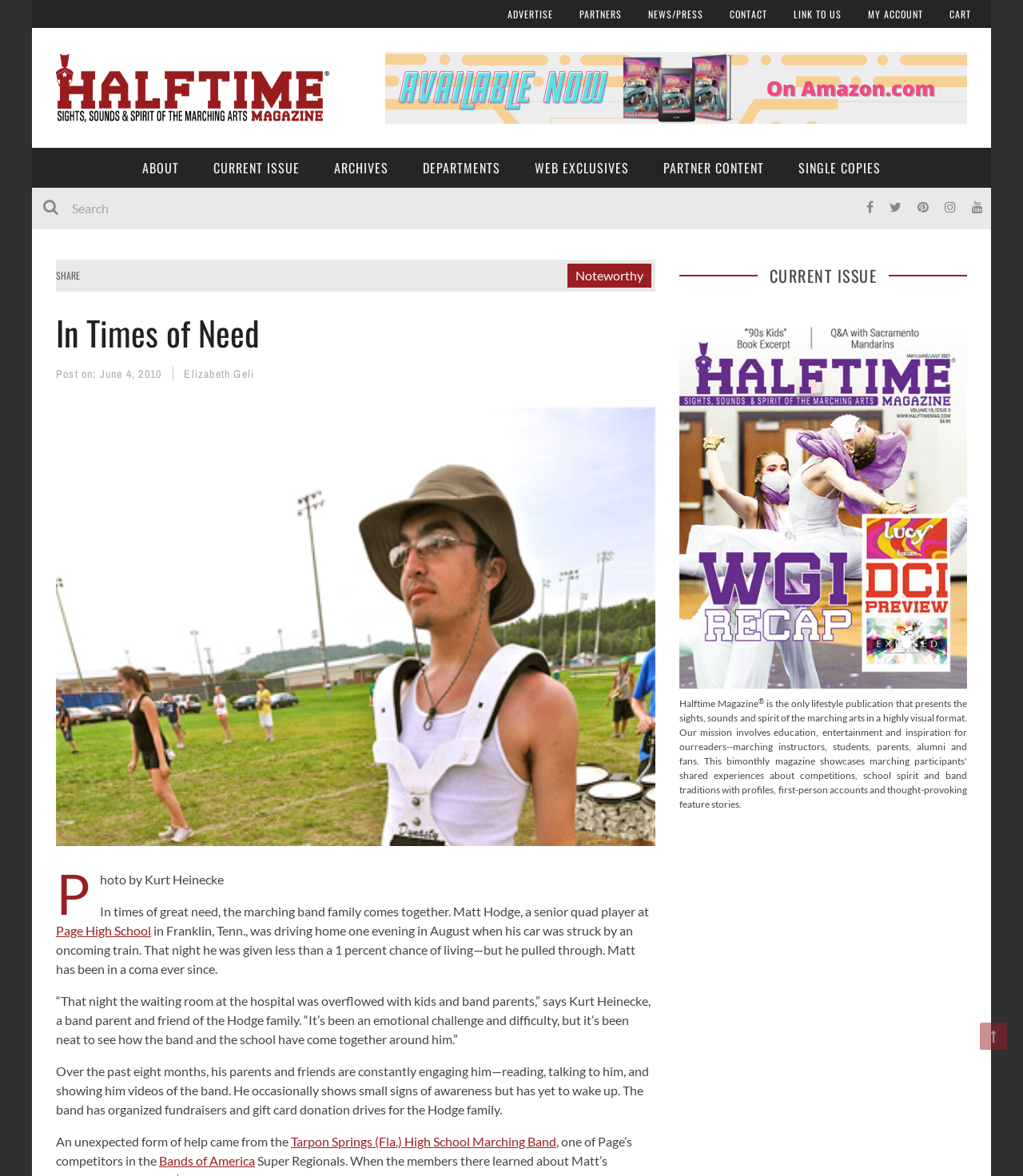Describe all the key features of the webpage in detail.

The webpage is about an article titled "In Times of Need" from Halftime Magazine. At the top, there is a navigation menu with links to "ADVERTISE", "PARTNERS", "NEWS/PRESS", "CONTACT", "LINK TO US", "MY ACCOUNT", and "CART". Below the navigation menu, there is a logo on the left and a search bar on the right.

The main content of the webpage is divided into two sections. On the left, there is a sidebar with links to "ABOUT", "CURRENT ISSUE", "ARCHIVES", "DEPARTMENTS", "WEB EXCLUSIVES", "PARTNER CONTENT", and "SINGLE COPIES". Below the links, there is a search box with a magnifying glass icon.

On the right, there is the article "In Times of Need" with a heading and a subheading. The article tells the story of Matt Hodge, a senior quad player at Page High School in Franklin, Tennessee, who was involved in a car accident and has been in a coma ever since. The article describes how the marching band family came together to support Matt and his family, including organizing fundraisers and gift card donation drives.

The article is accompanied by a photo credited to Kurt Heinecke. There are also quotes from Kurt Heinecke, a band parent and friend of the Hodge family, describing the emotional challenge and difficulty of the situation.

At the bottom of the article, there is a mention of an unexpected form of help coming from the Tarpon Springs (Fla.) High School Marching Band, one of Page's competitors in the Bands of America competition.

On the right side of the webpage, there is a complementary section with a heading "CURRENT ISSUE" and a link to the Halftime Magazine cover of the current issue. The cover image is displayed below the link.